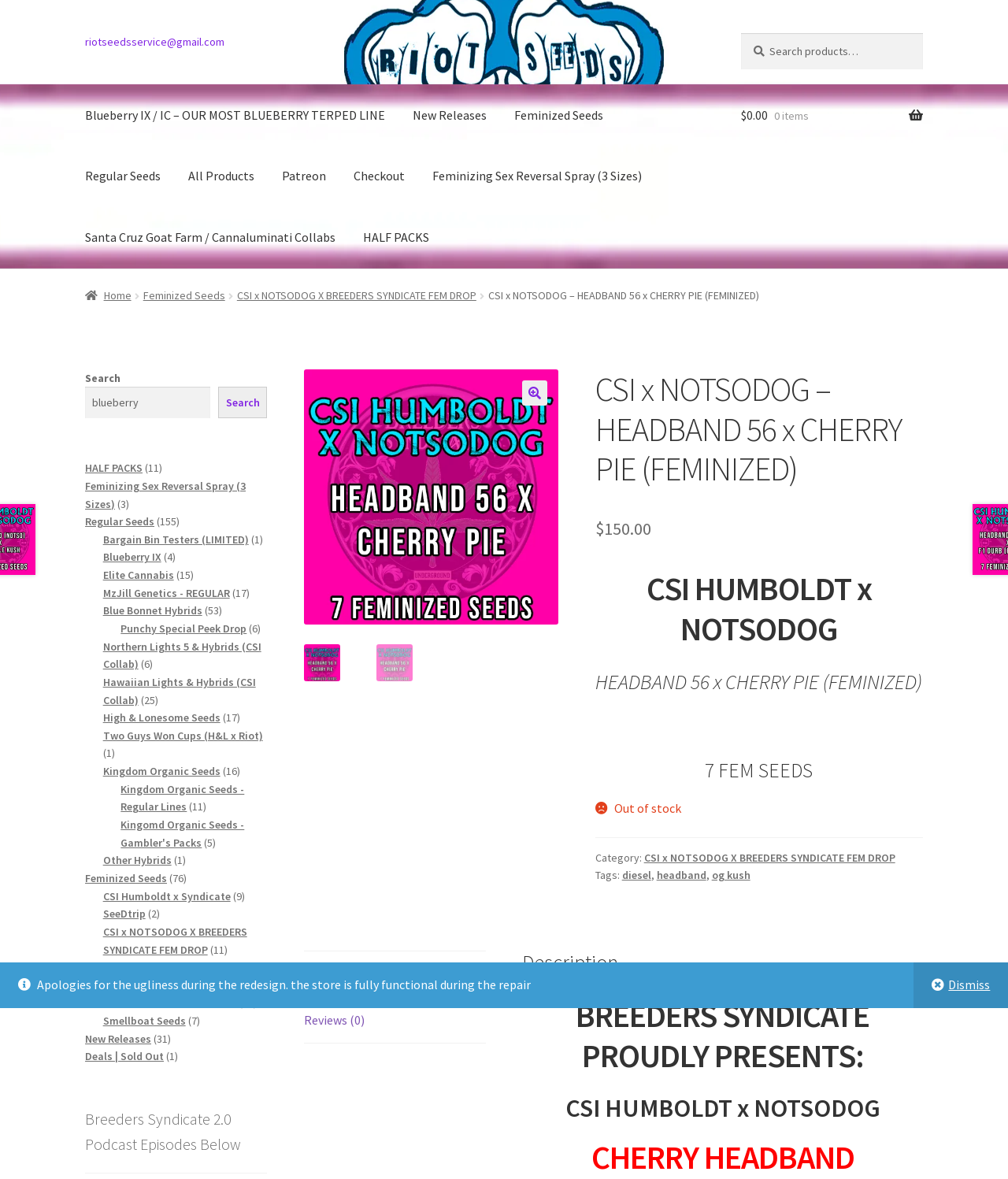What is the price of CSI x NOTSODOG – HEADBAND 56 x CHERRY PIE (FEMINIZED)?
Using the image as a reference, give a one-word or short phrase answer.

$150.00